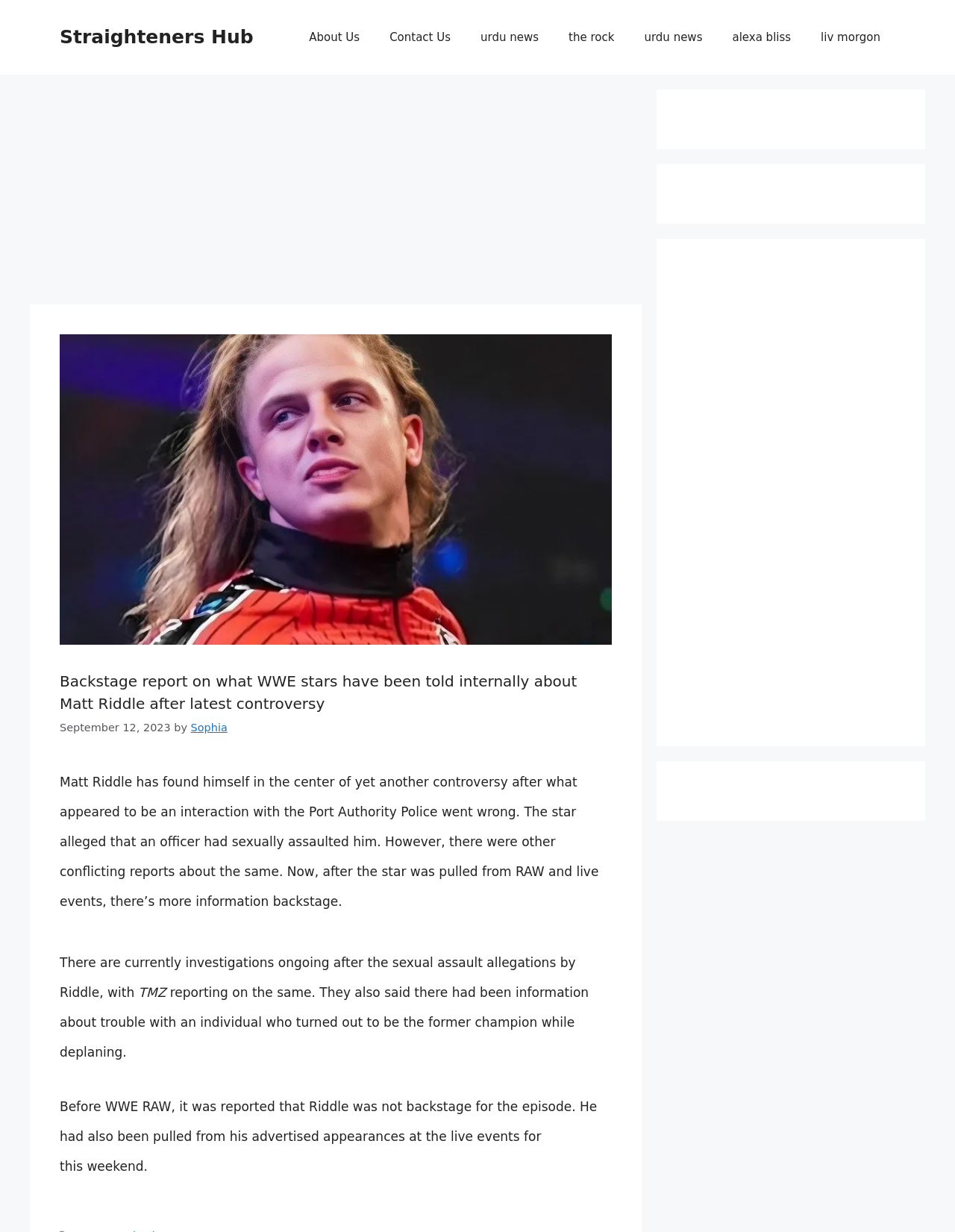Find and specify the bounding box coordinates that correspond to the clickable region for the instruction: "Go to the top of the page".

None